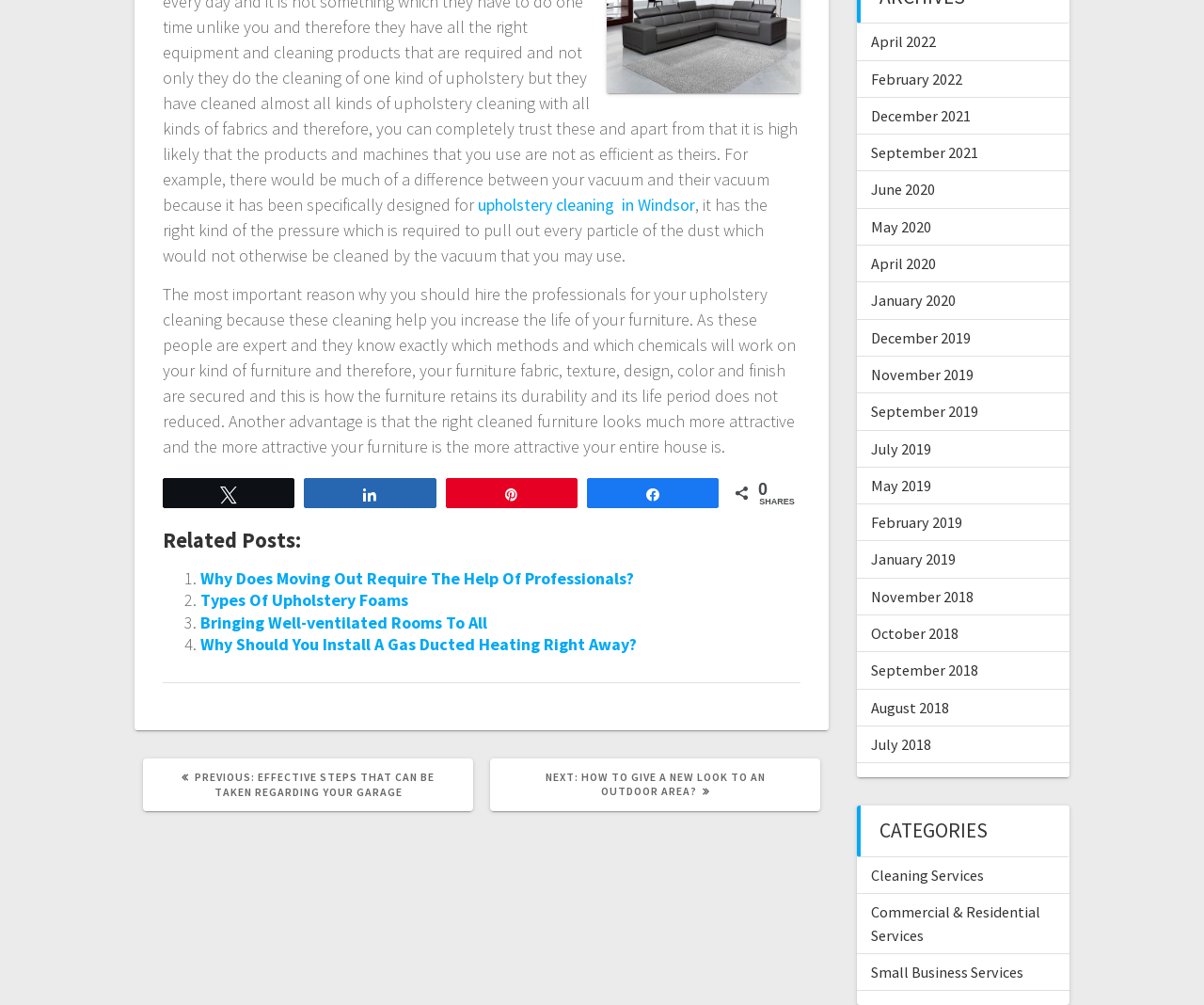Please specify the bounding box coordinates of the element that should be clicked to execute the given instruction: 'Explore 'Cleaning Services''. Ensure the coordinates are four float numbers between 0 and 1, expressed as [left, top, right, bottom].

[0.723, 0.861, 0.817, 0.88]